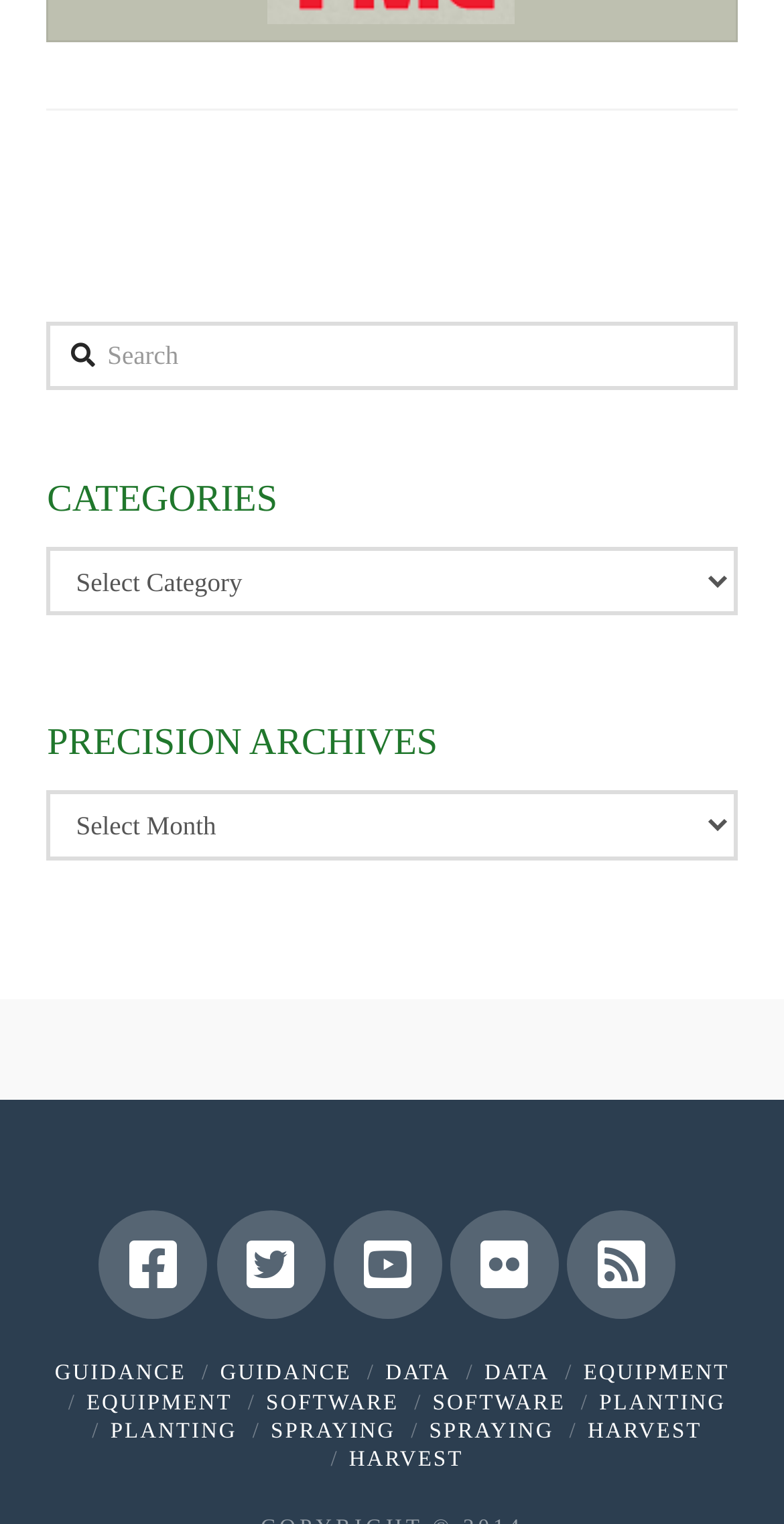Locate the bounding box coordinates of the area where you should click to accomplish the instruction: "Search for something".

[0.06, 0.211, 0.94, 0.256]